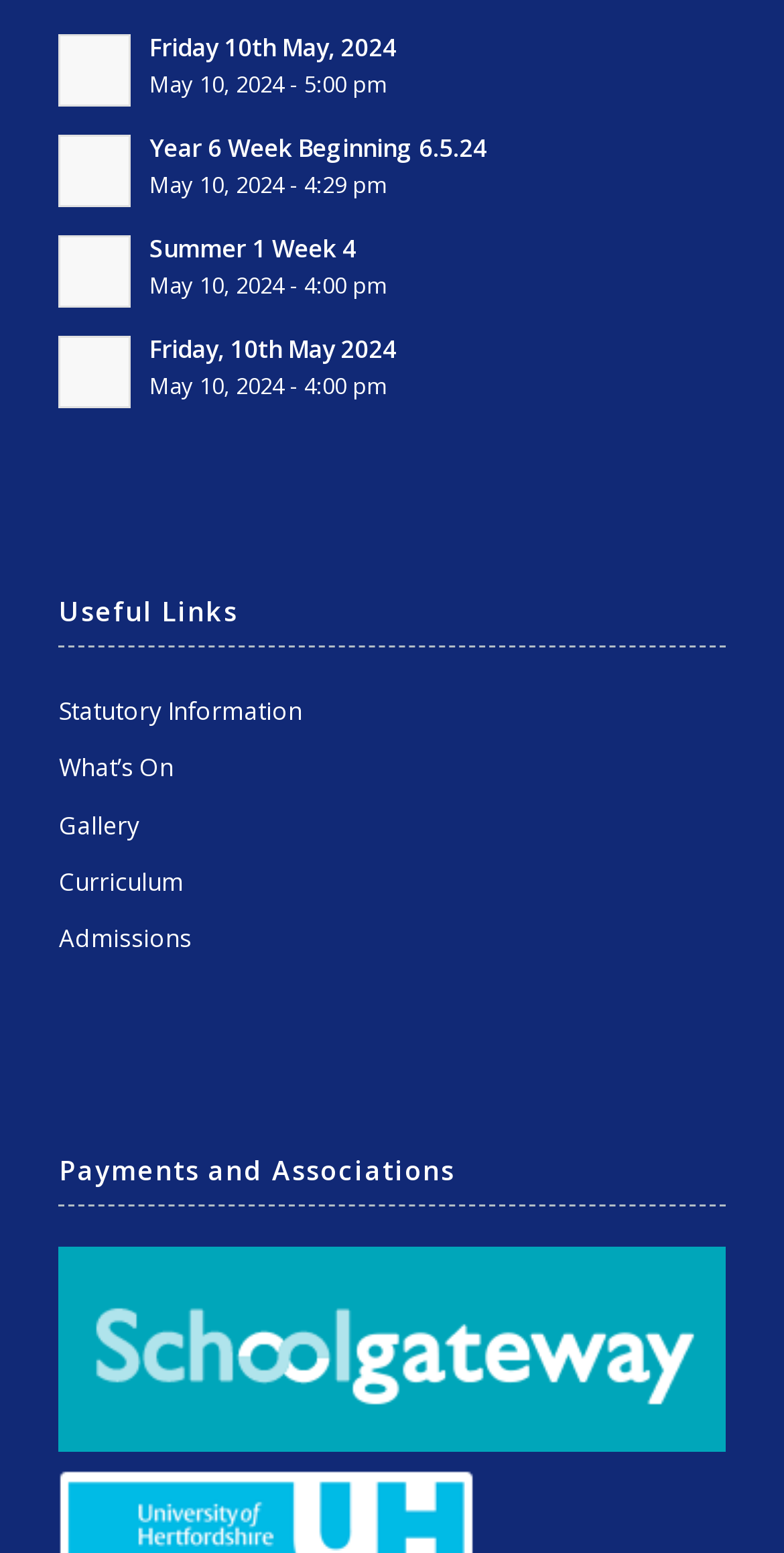How many headings are on the webpage?
Using the information presented in the image, please offer a detailed response to the question.

I identified two headings on the webpage: 'Useful Links' and 'Payments and Associations'. These headings are used to categorize the links on the webpage.